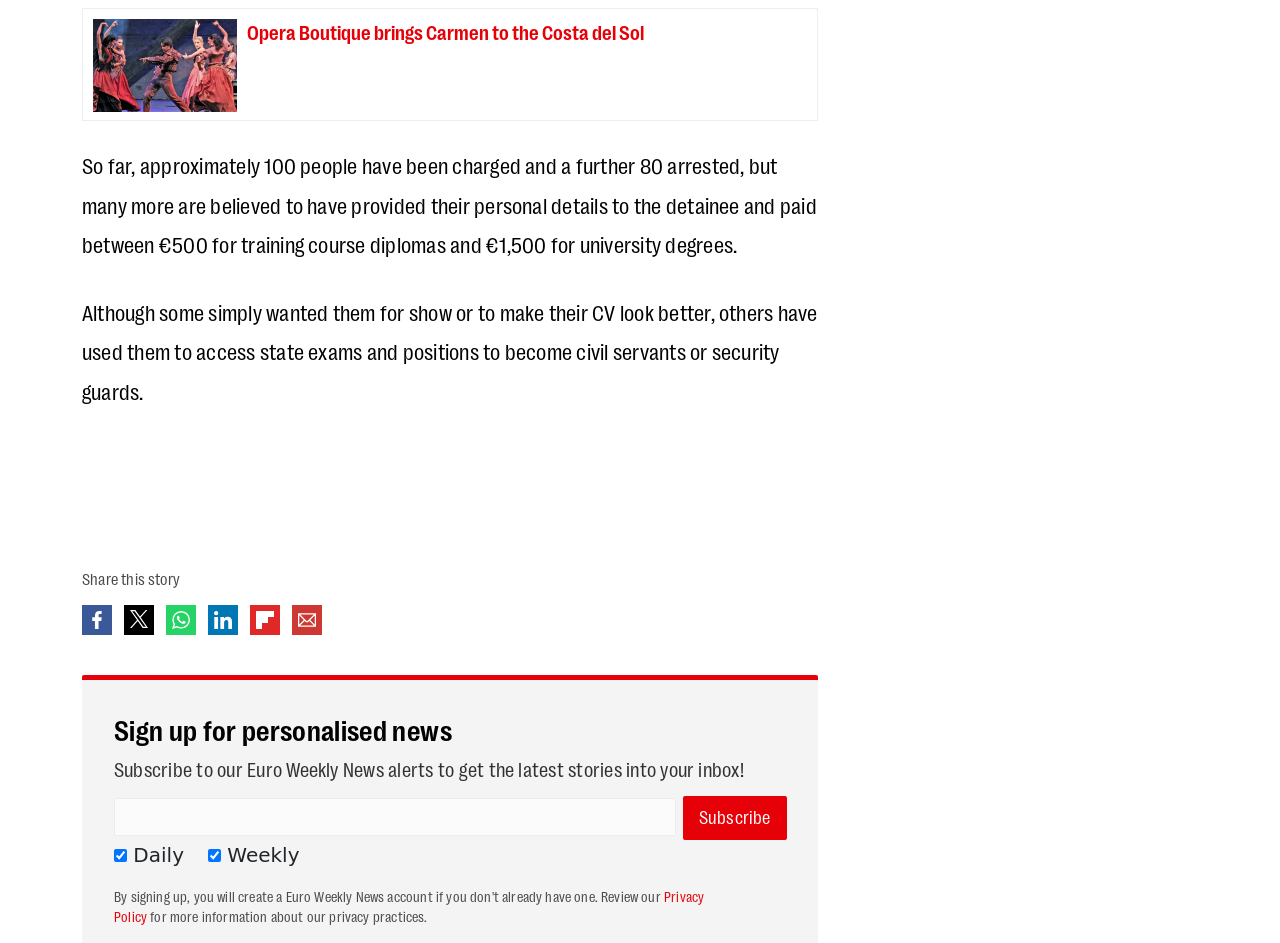Kindly provide the bounding box coordinates of the section you need to click on to fulfill the given instruction: "Enter email address in the textbox".

[0.089, 0.846, 0.528, 0.887]